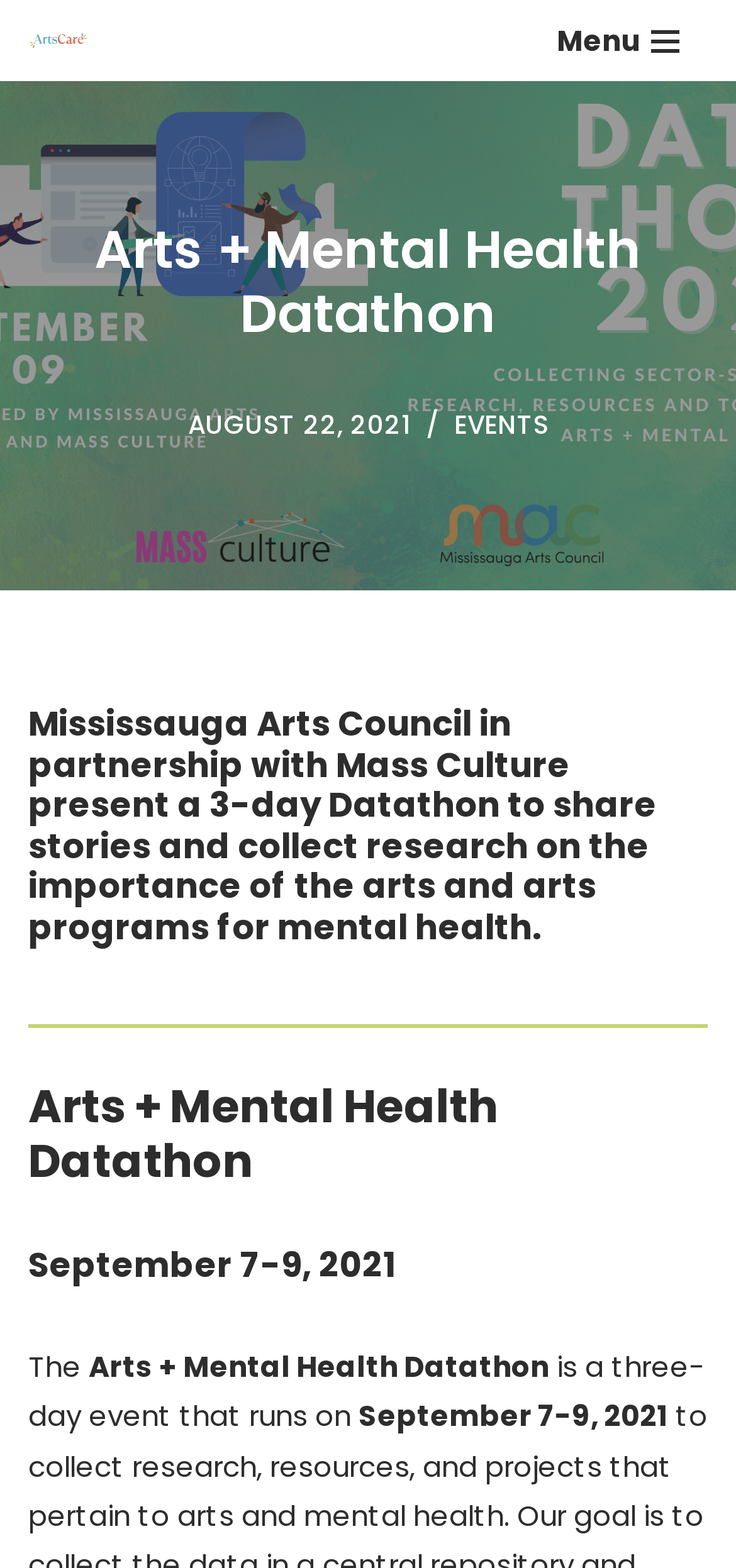Please reply to the following question using a single word or phrase: 
When does the event take place?

September 7-9, 2021